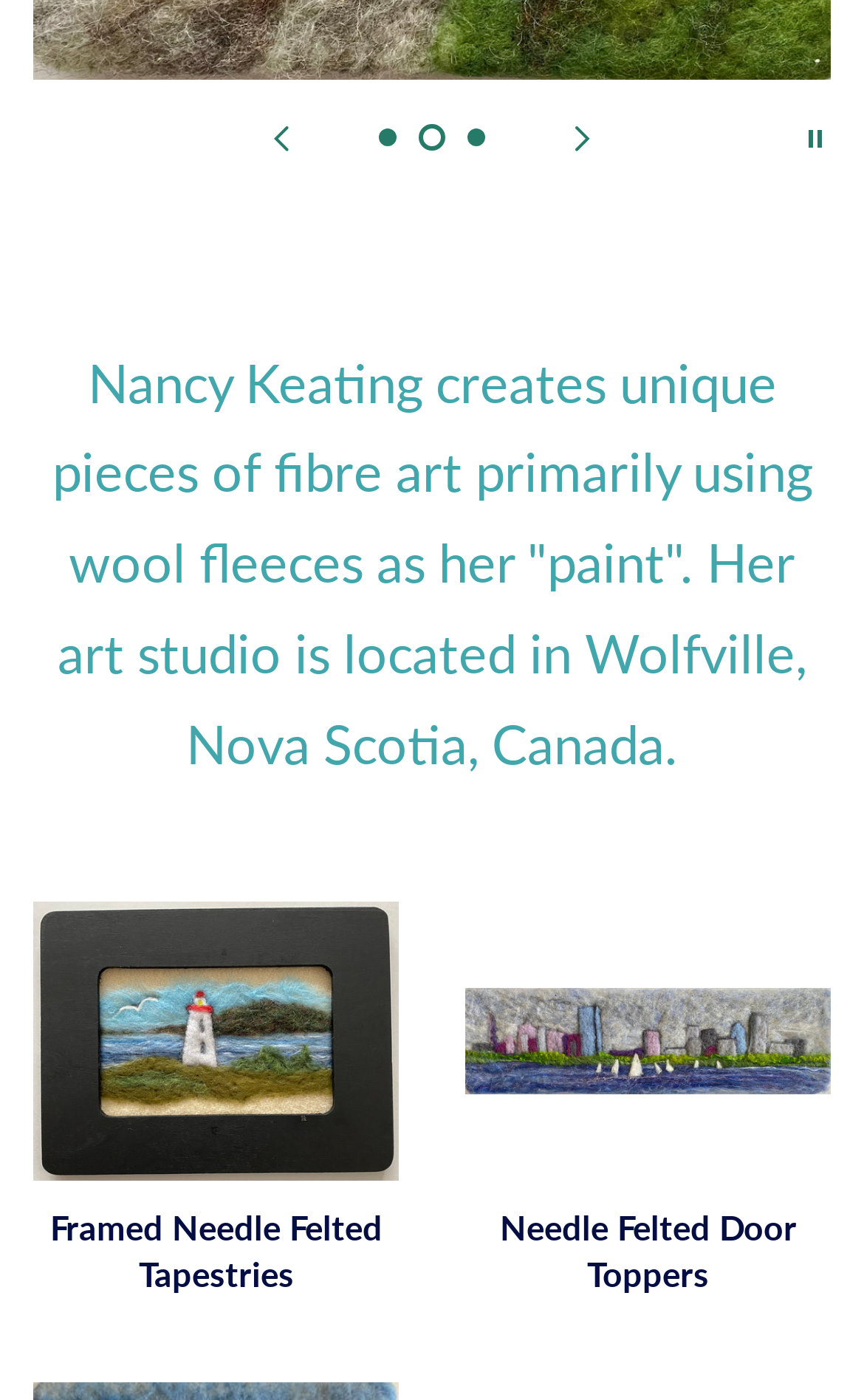Determine the bounding box coordinates of the clickable element to achieve the following action: 'Contact us'. Provide the coordinates as four float values between 0 and 1, formatted as [left, top, right, bottom].

None